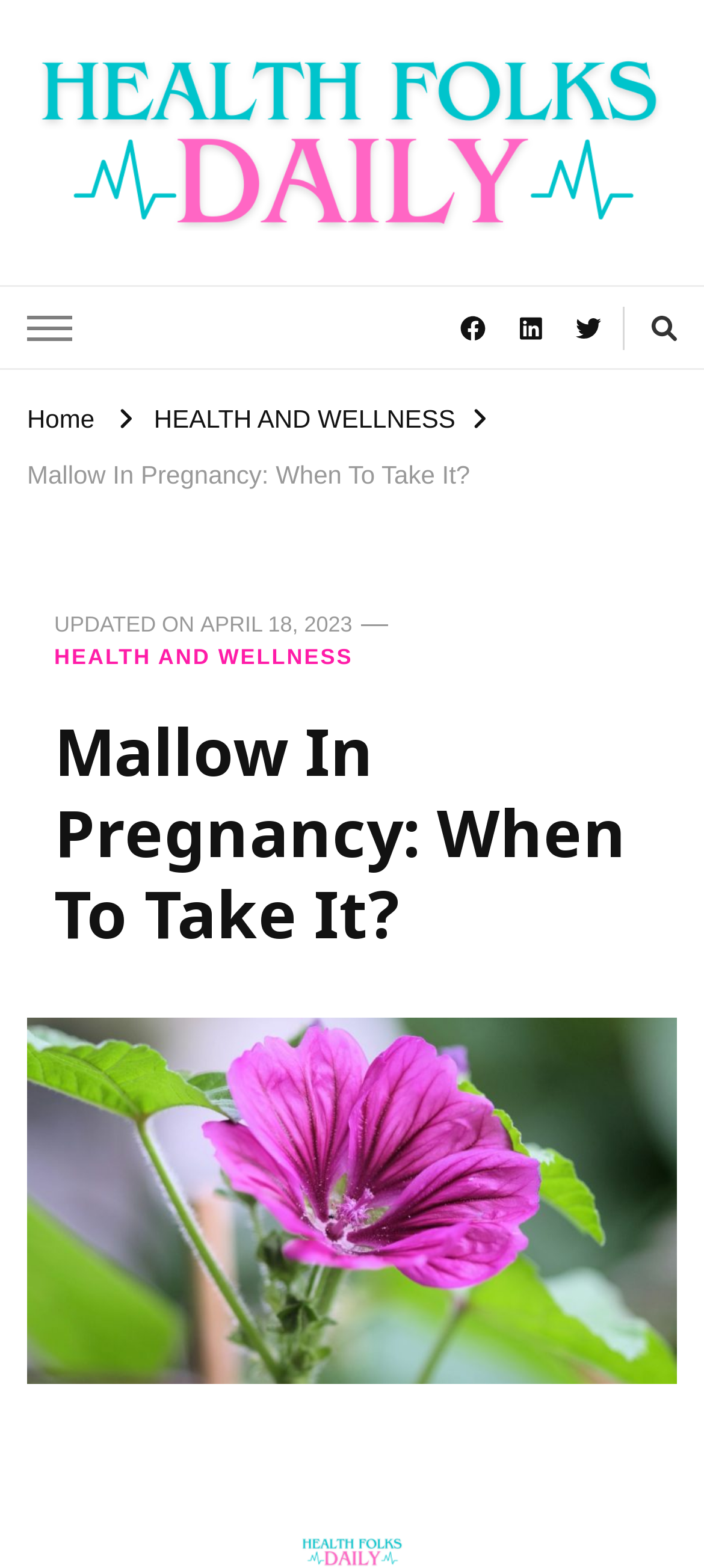Please identify and generate the text content of the webpage's main heading.

Mallow In Pregnancy: When To Take It?